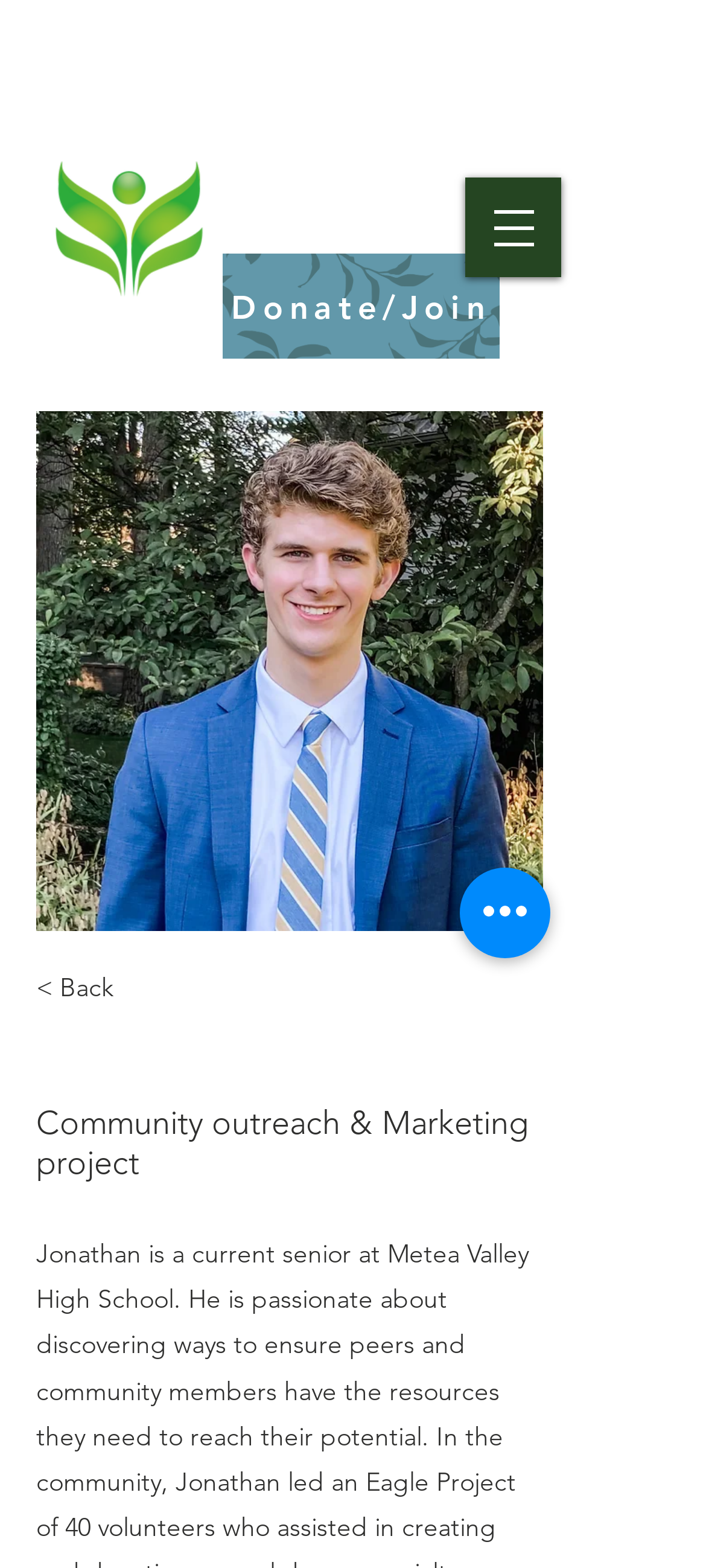Provide the bounding box coordinates for the UI element described in this sentence: "aria-label="Quick actions"". The coordinates should be four float values between 0 and 1, i.e., [left, top, right, bottom].

[0.651, 0.553, 0.779, 0.611]